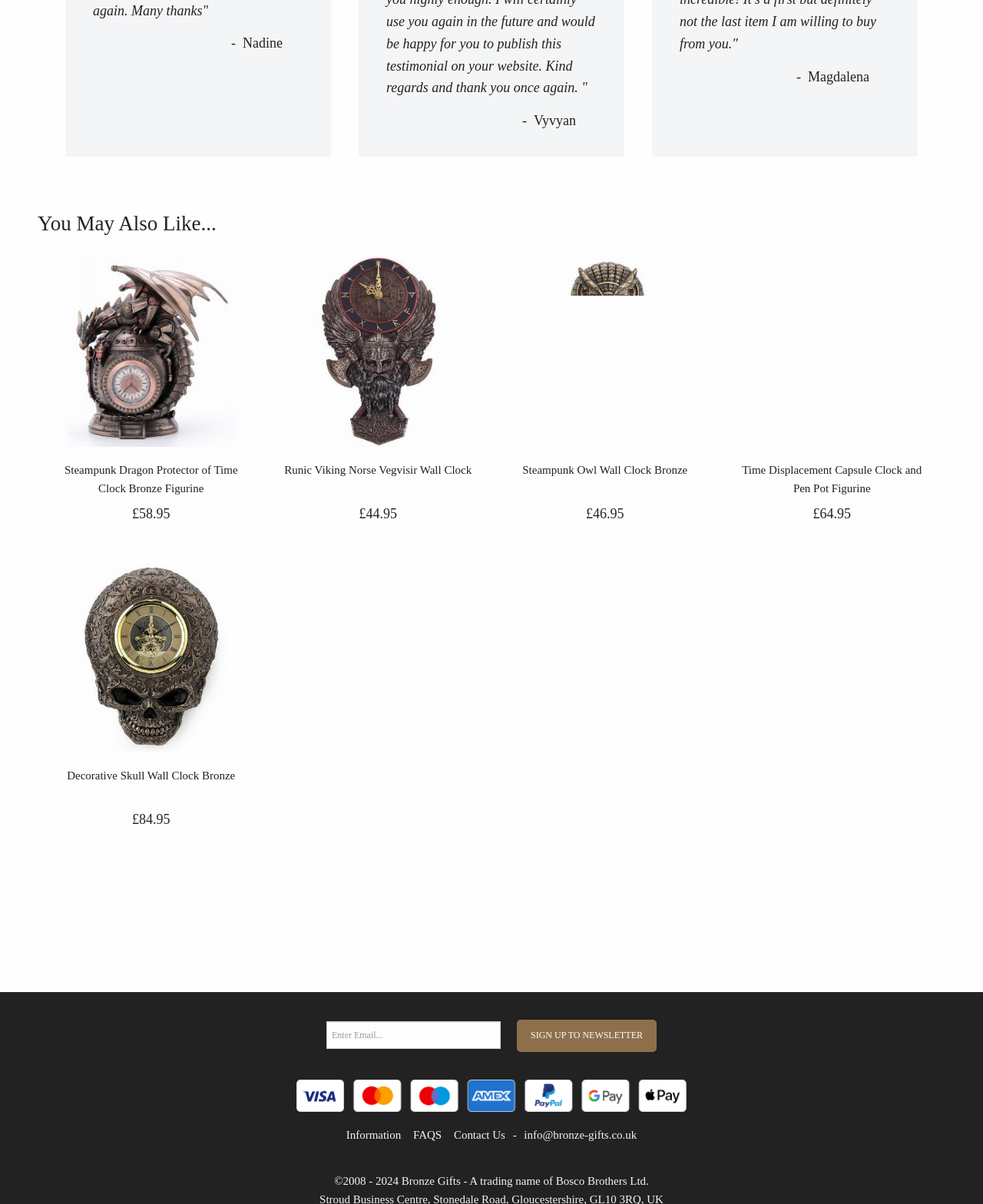Locate the bounding box coordinates of the clickable area needed to fulfill the instruction: "Enter email address in the newsletter signup field".

[0.332, 0.848, 0.509, 0.871]